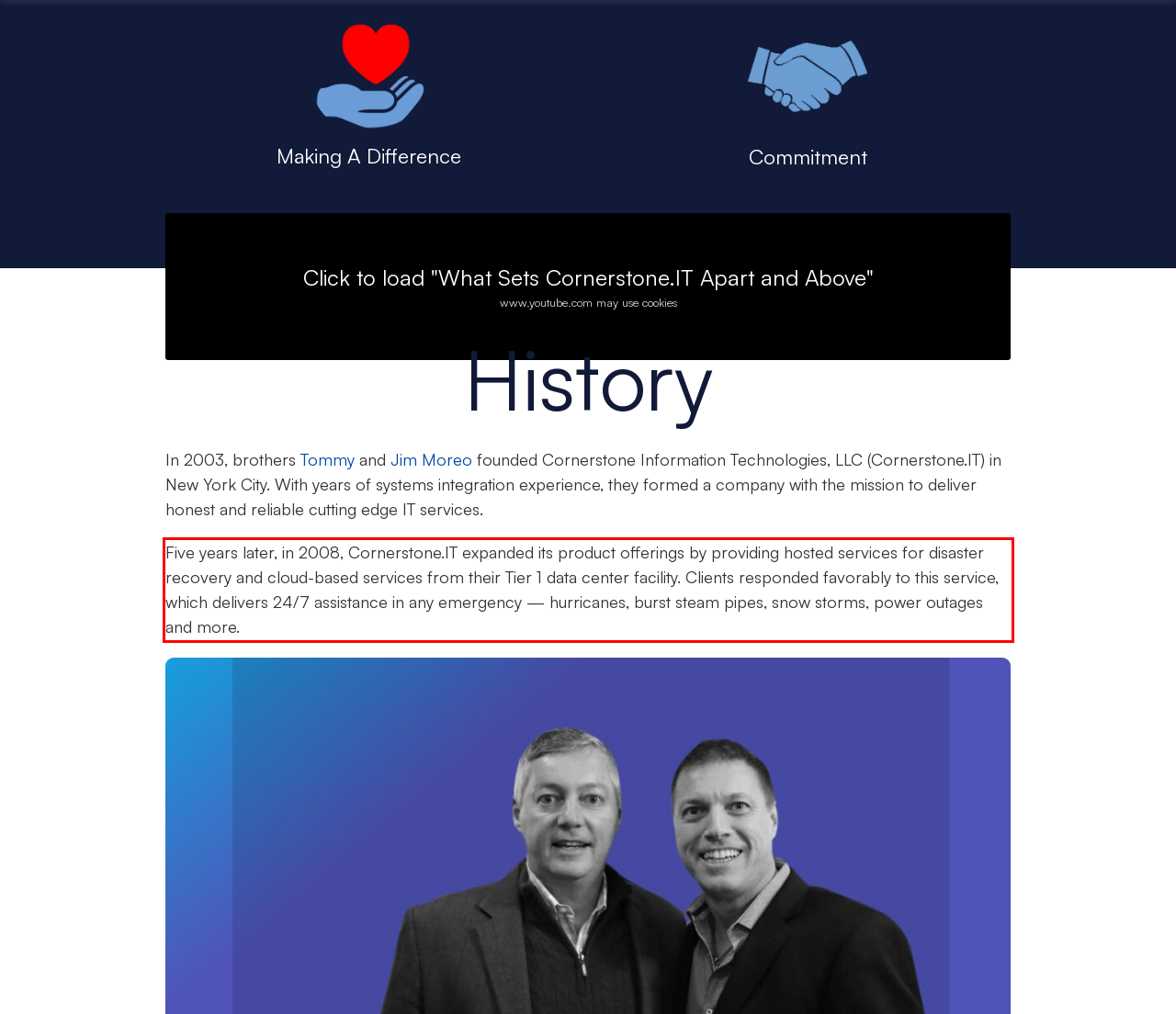From the screenshot of the webpage, locate the red bounding box and extract the text contained within that area.

Five years later, in 2008, Cornerstone.IT expanded its product offerings by providing hosted services for disaster recovery and cloud-based services from their Tier 1 data center facility. Clients responded favorably to this service, which delivers 24/7 assistance in any emergency — hurricanes, burst steam pipes, snow storms, power outages and more.